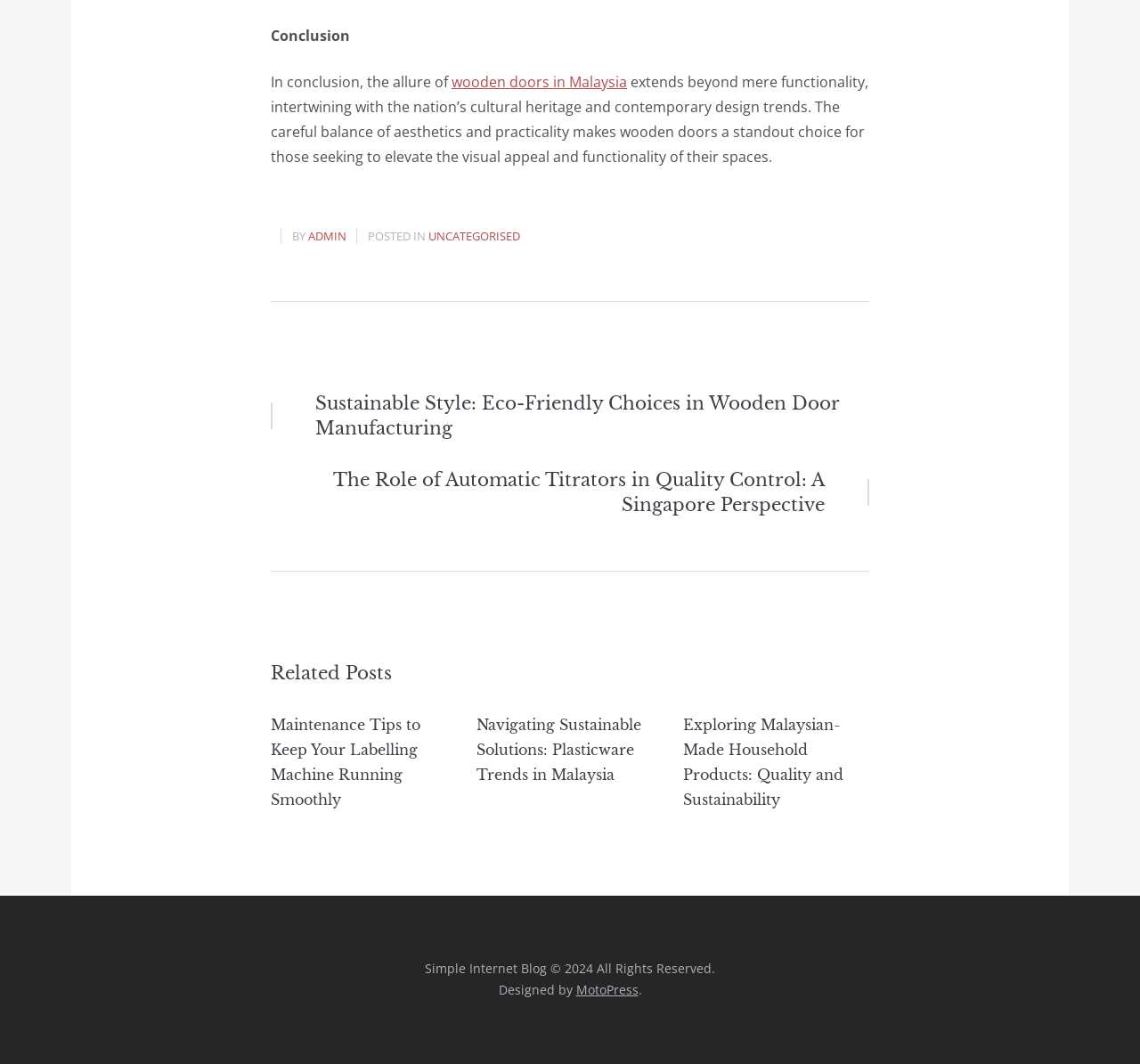What is the category of the post?
Please answer the question with a detailed and comprehensive explanation.

The category of the post can be found in the footer section where it says 'POSTED IN UNCATEGORISED', indicating that the post does not belong to a specific category.